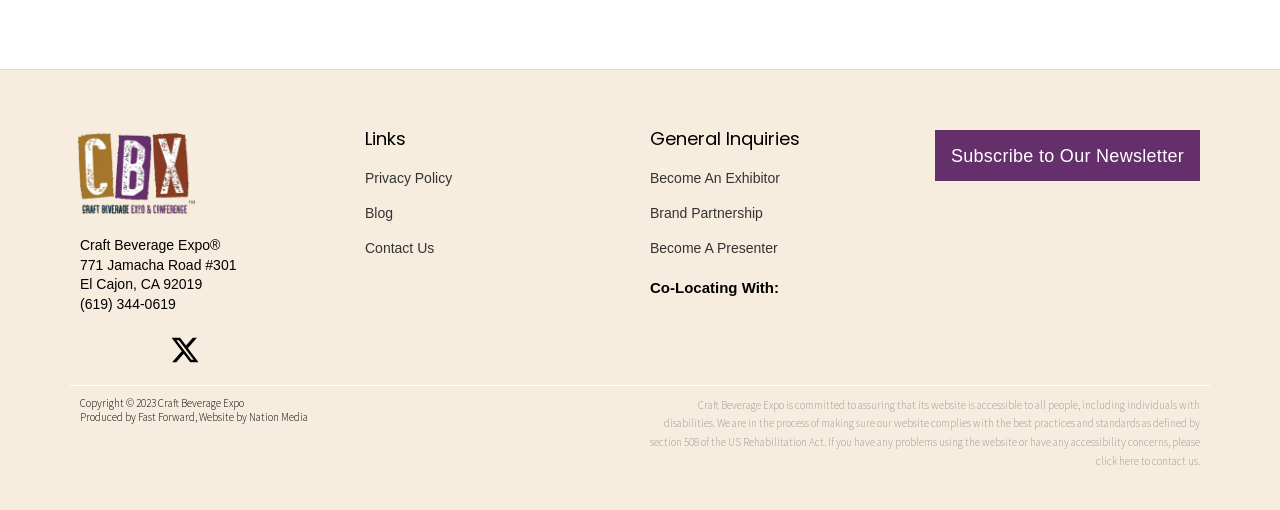Specify the bounding box coordinates of the element's area that should be clicked to execute the given instruction: "View Privacy Policy". The coordinates should be four float numbers between 0 and 1, i.e., [left, top, right, bottom].

[0.285, 0.33, 0.492, 0.369]